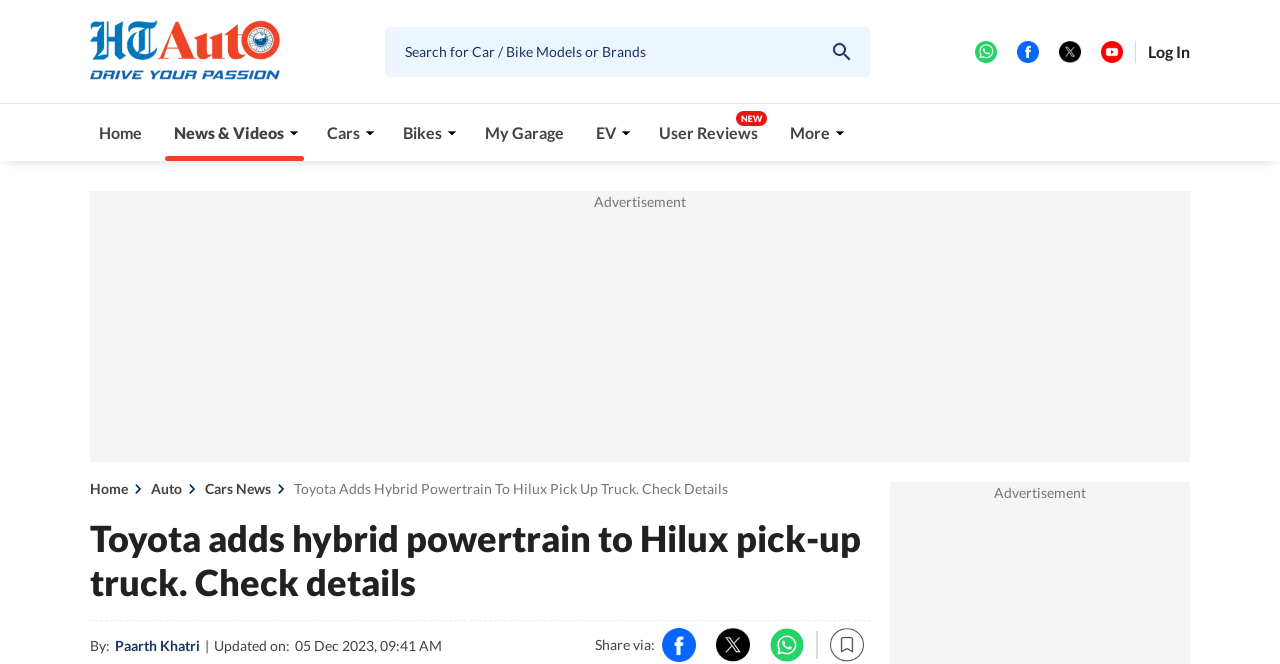Provide a brief response to the question below using a single word or phrase: 
How many social media sharing options are available?

4